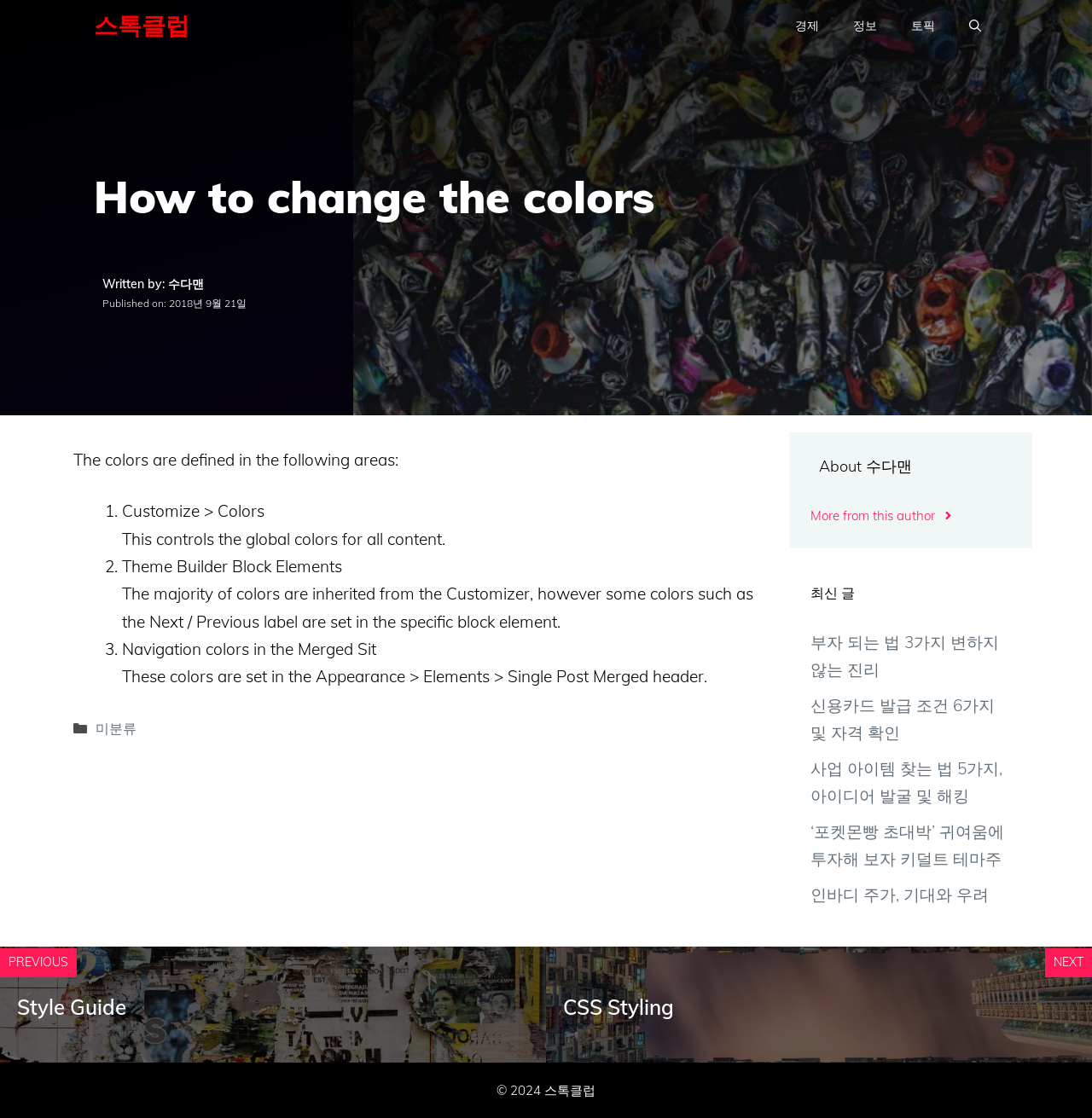Please determine the bounding box coordinates of the clickable area required to carry out the following instruction: "Visit the 'Style Guide' page". The coordinates must be four float numbers between 0 and 1, represented as [left, top, right, bottom].

[0.016, 0.89, 0.116, 0.912]